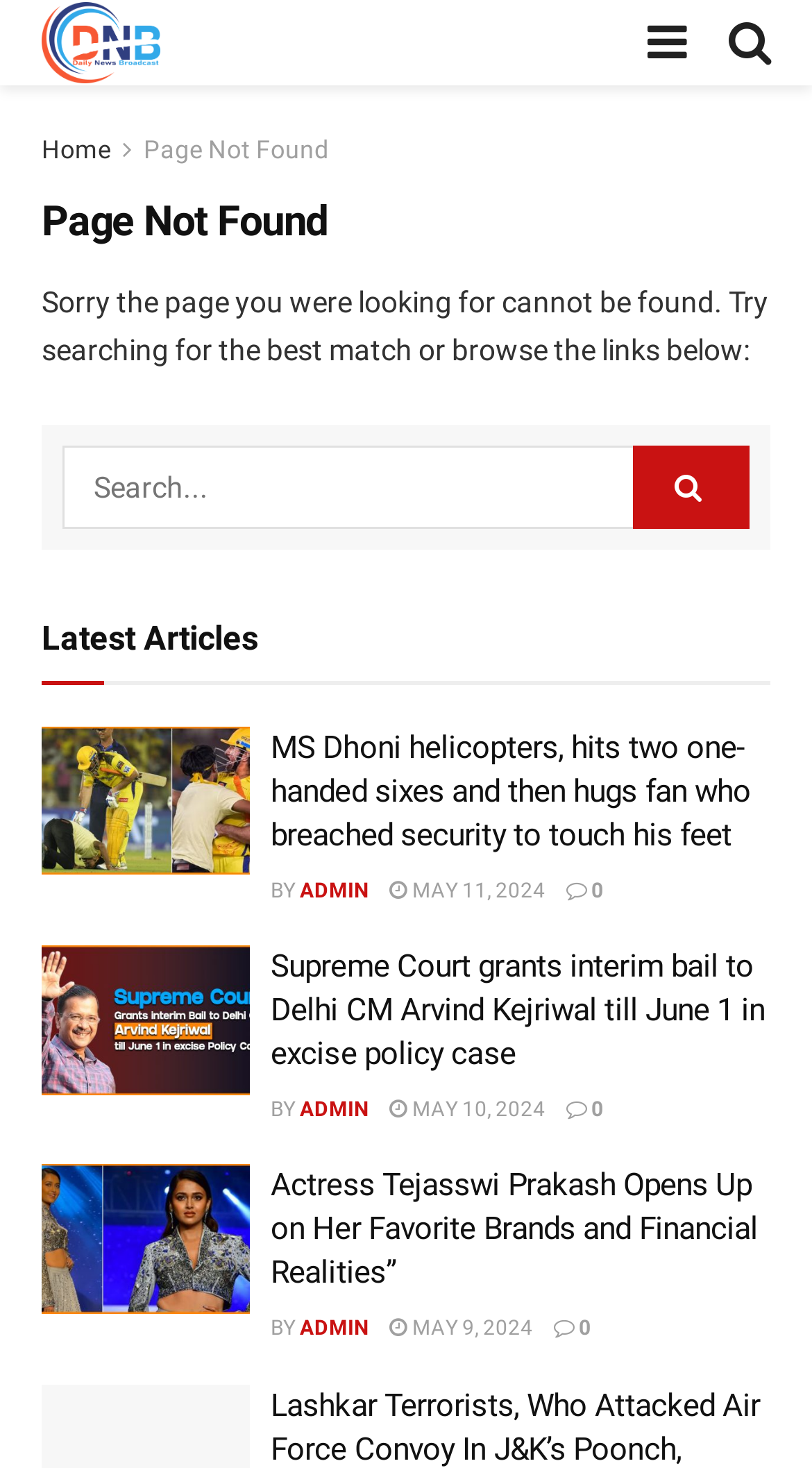Look at the image and give a detailed response to the following question: How many links are in the first article?

I counted the number of link elements within the first article and found that there are two links, one with the text 'MS Dhoni helicopters, hits two one-handed sixes and then hugs fan who breached security to touch his feet' and another with the same text.